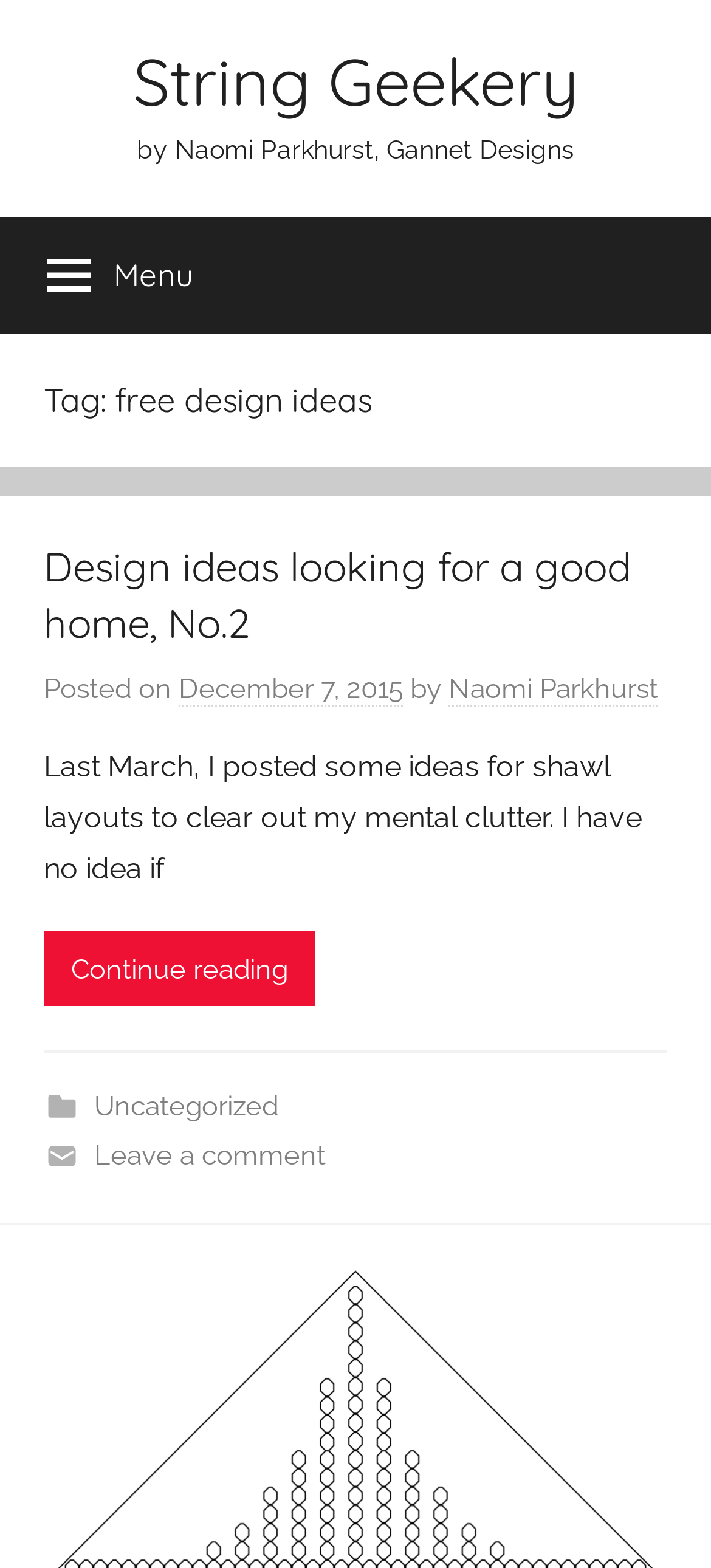Determine the primary headline of the webpage.

Tag: free design ideas